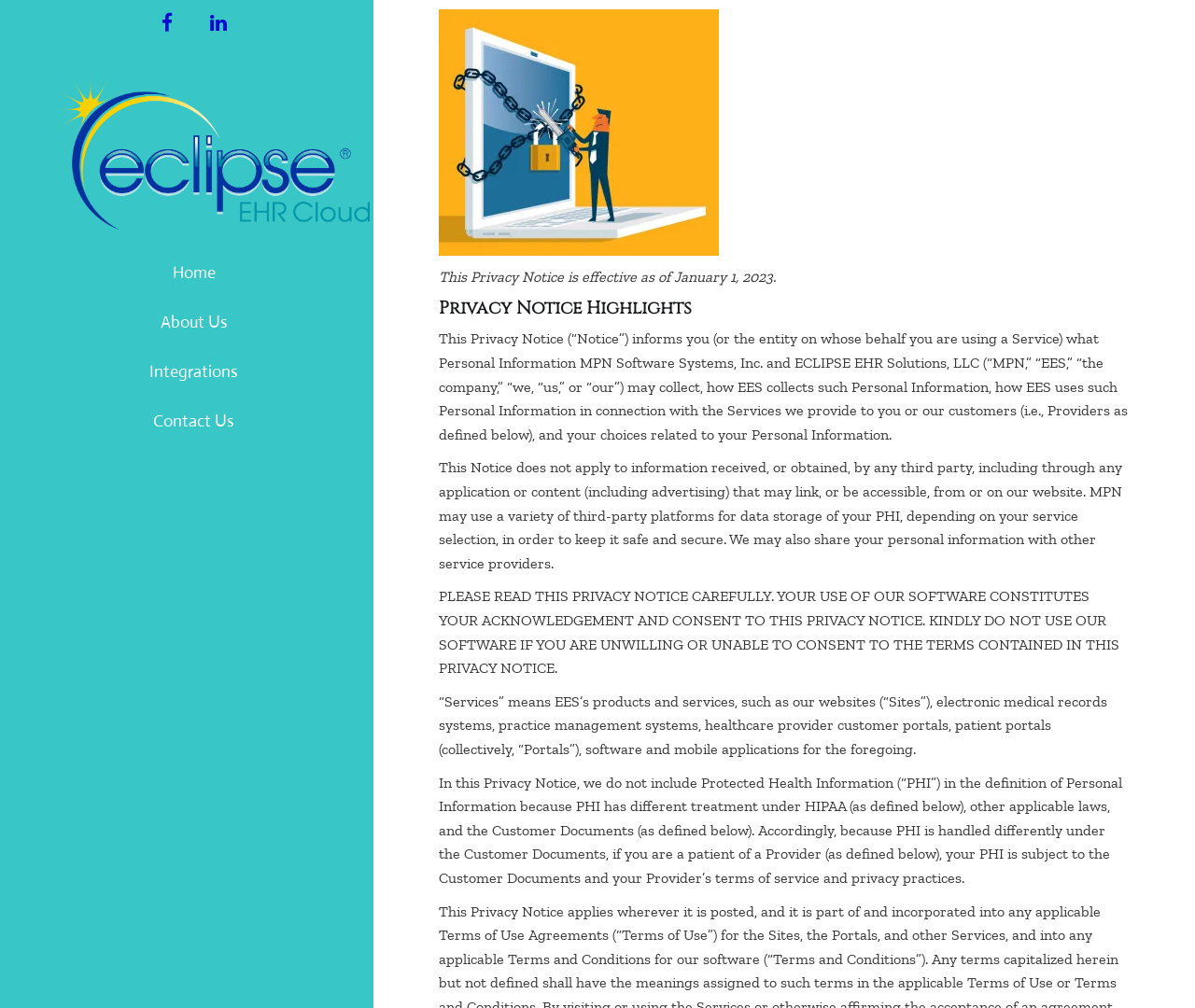Determine the bounding box coordinates for the UI element described. Format the coordinates as (top-left x, top-left y, bottom-right x, bottom-right y) and ensure all values are between 0 and 1. Element description: Linkedin

[0.16, 0.0, 0.205, 0.046]